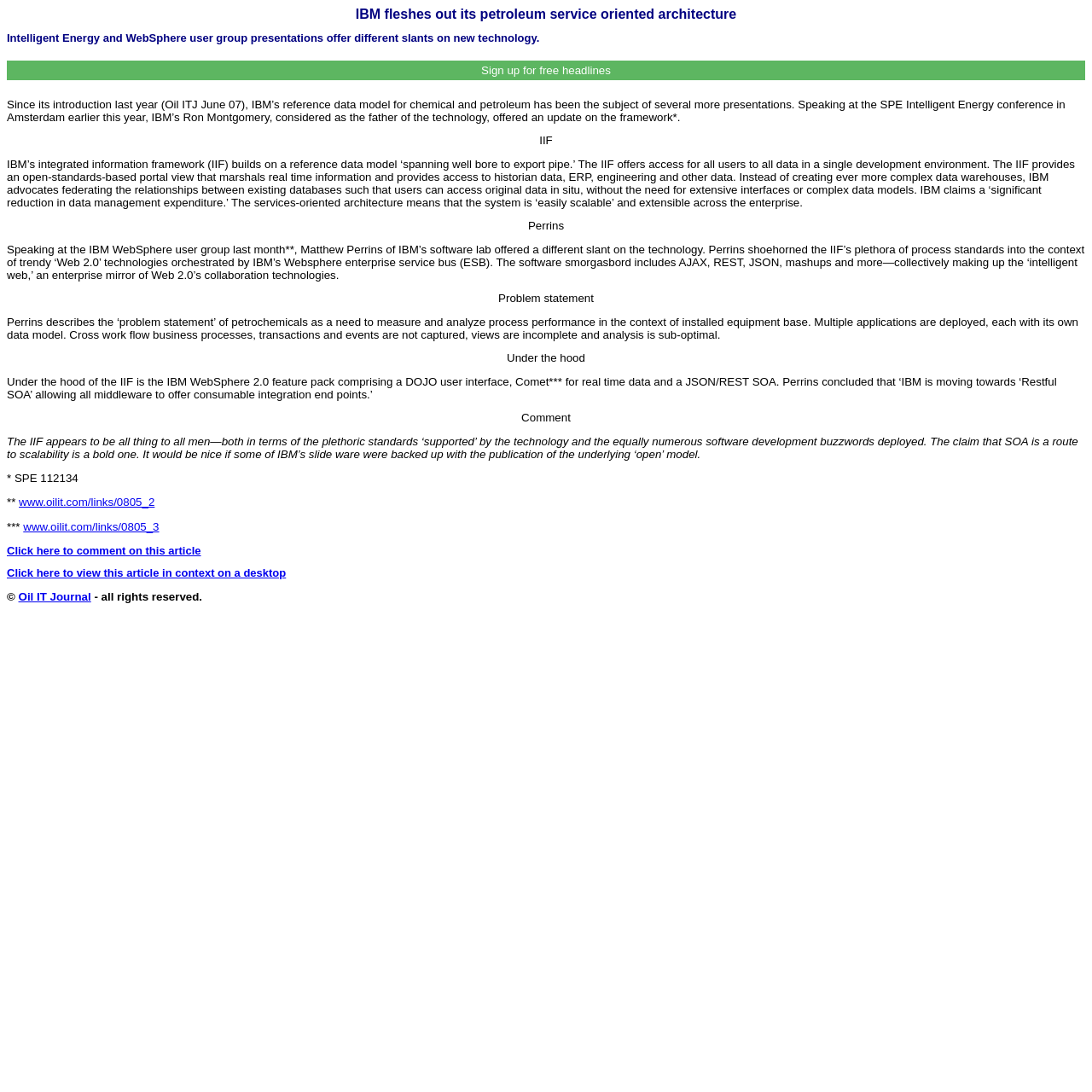Provide a single word or phrase to answer the given question: 
Who is the father of the technology?

Ron Montgomery